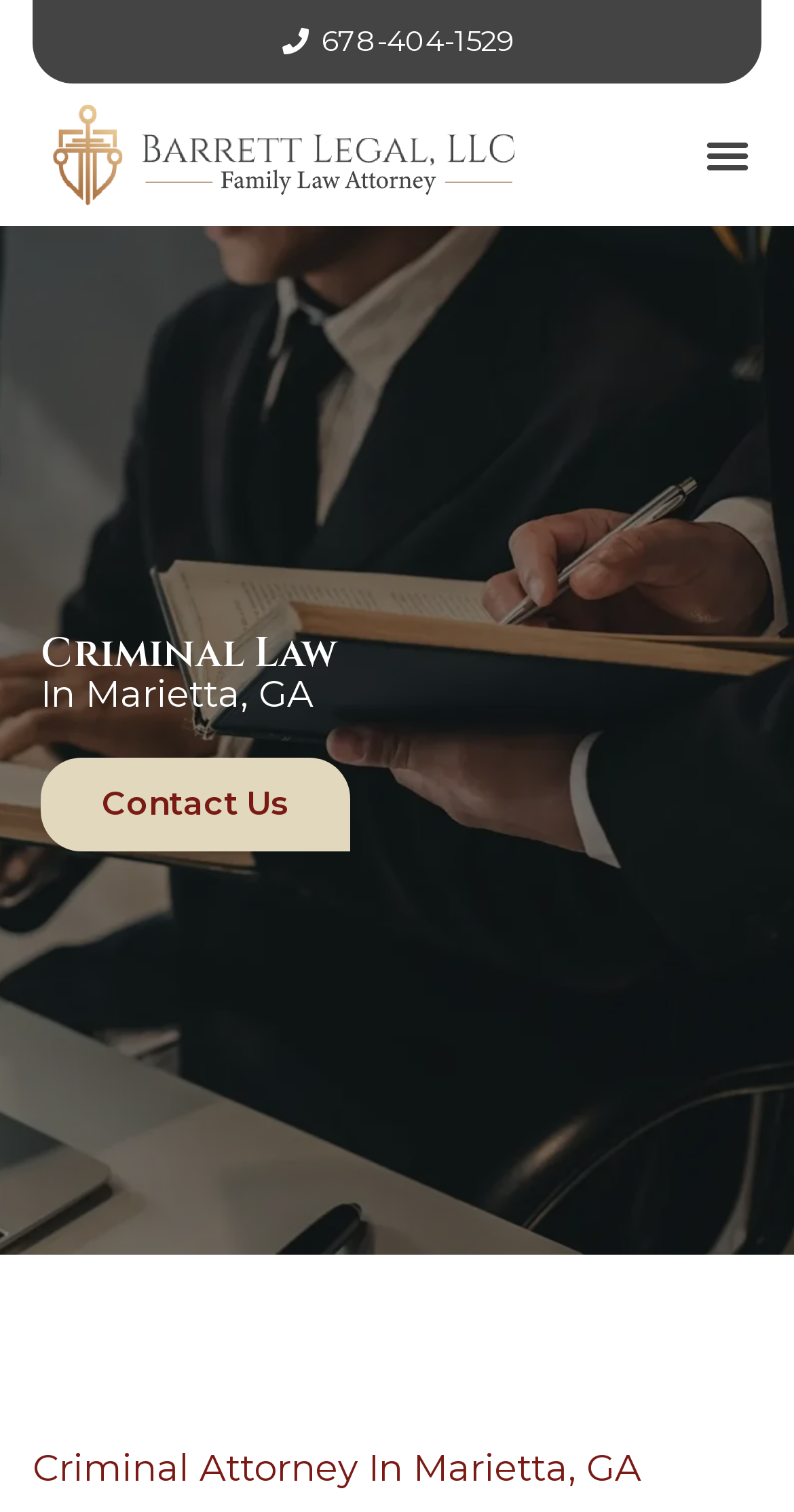Please determine the headline of the webpage and provide its content.

Criminal Law
In Marietta, GA